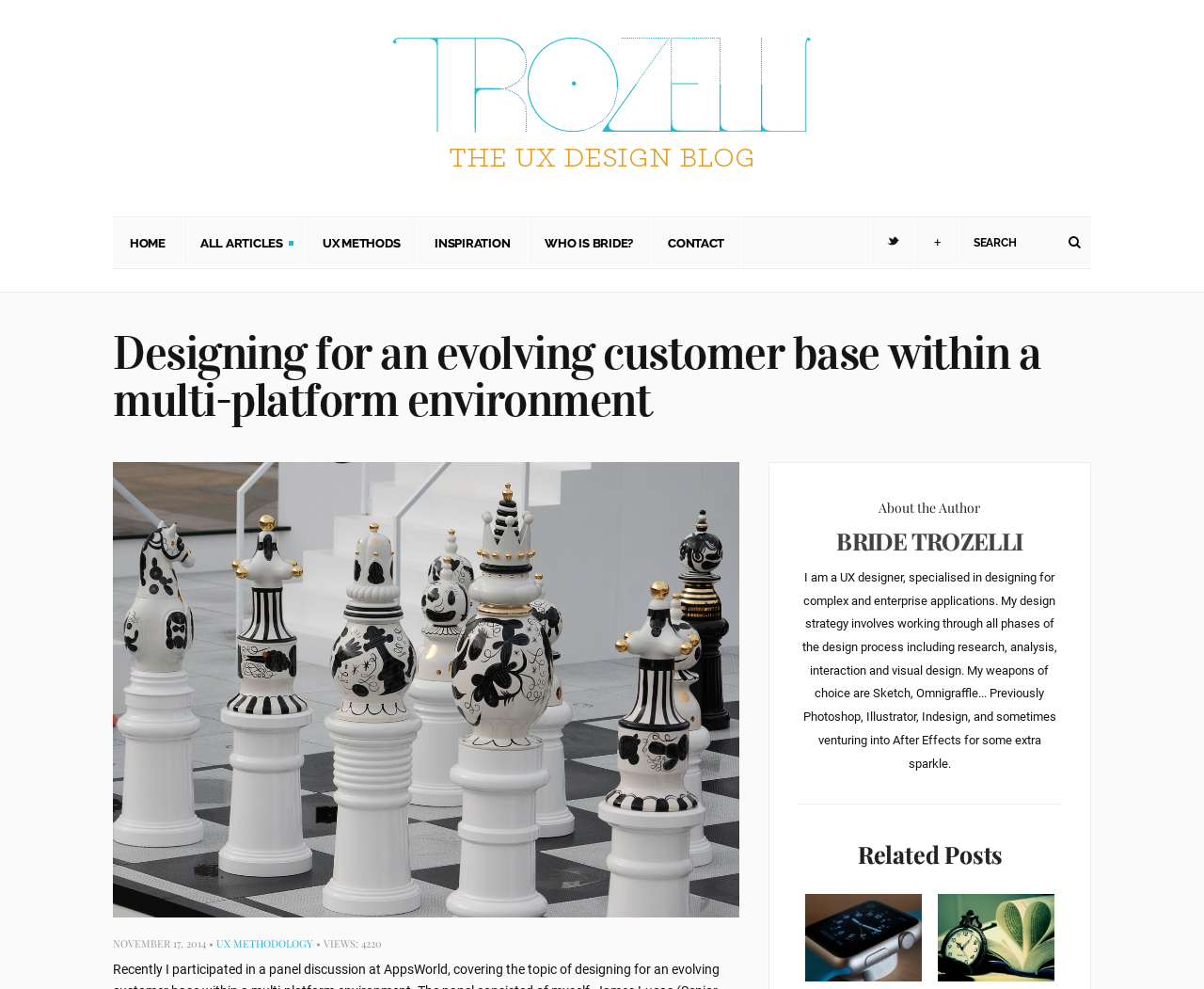Please give a succinct answer to the question in one word or phrase:
How many related posts are there?

2